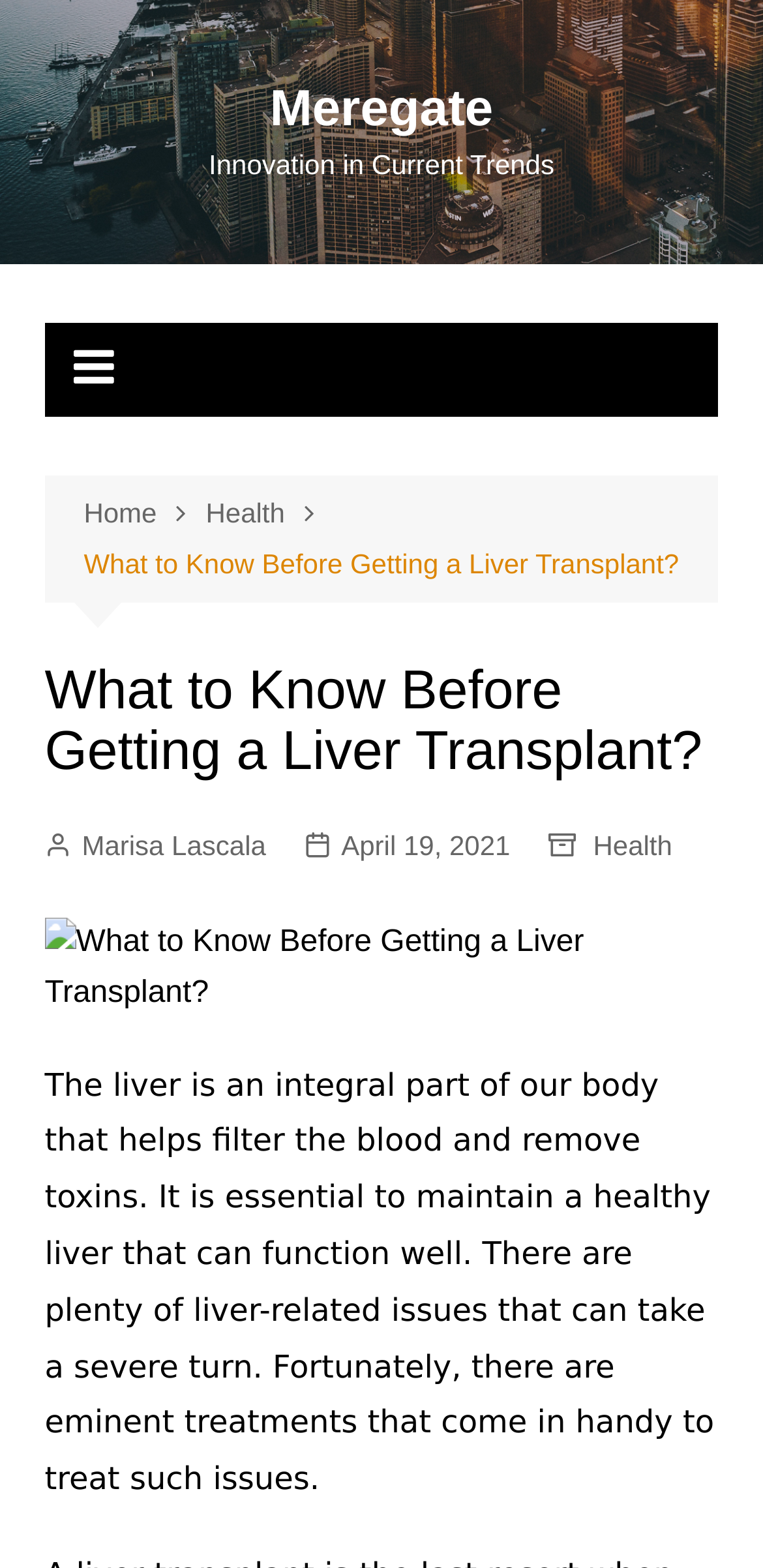Utilize the details in the image to give a detailed response to the question: Who is the author of the current article?

I found the author's name by looking at the link element with the text 'Marisa Lascala', which is located below the article title and above the published date.